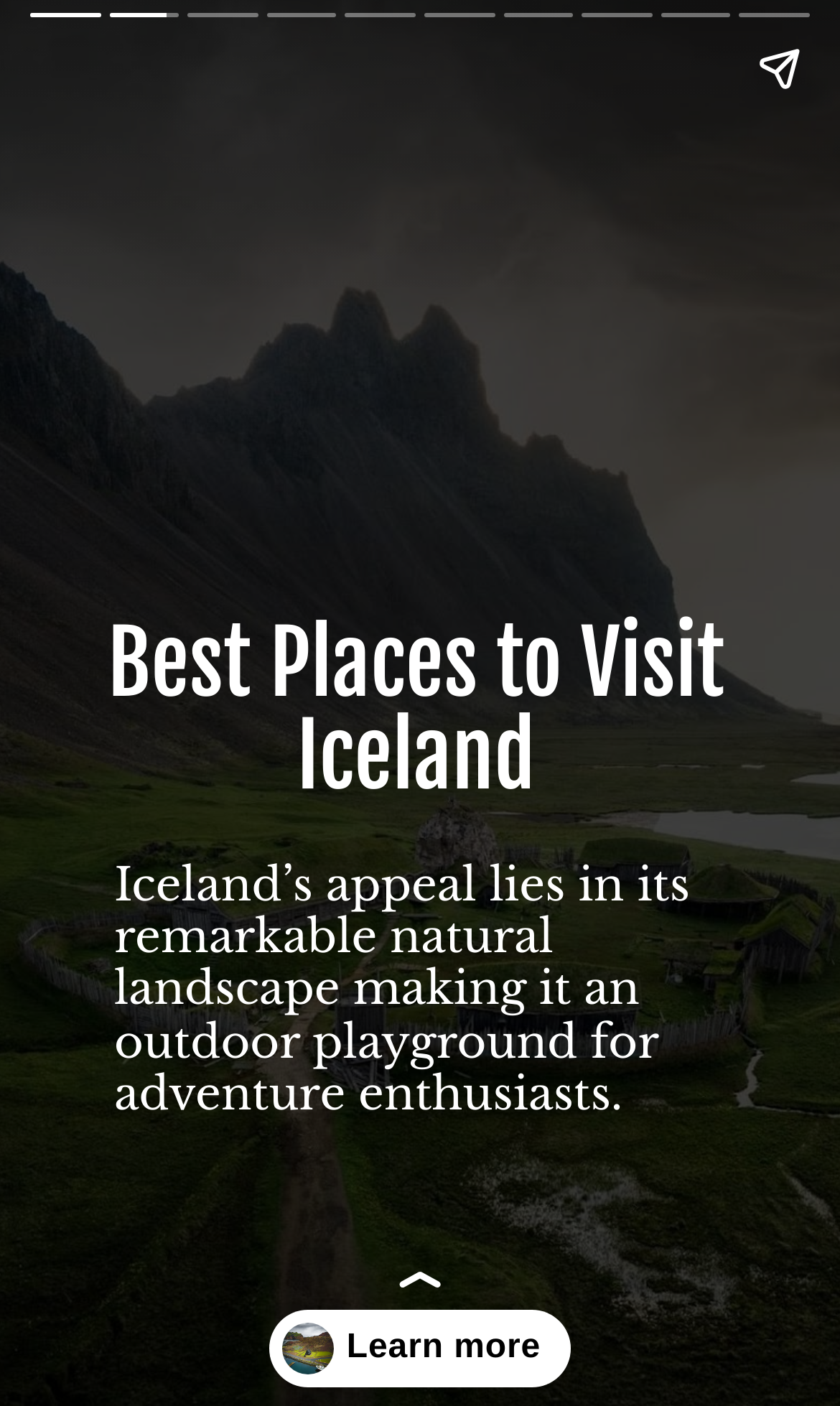Provide a one-word or one-phrase answer to the question:
What type of enthusiasts is Iceland suitable for?

Adventure